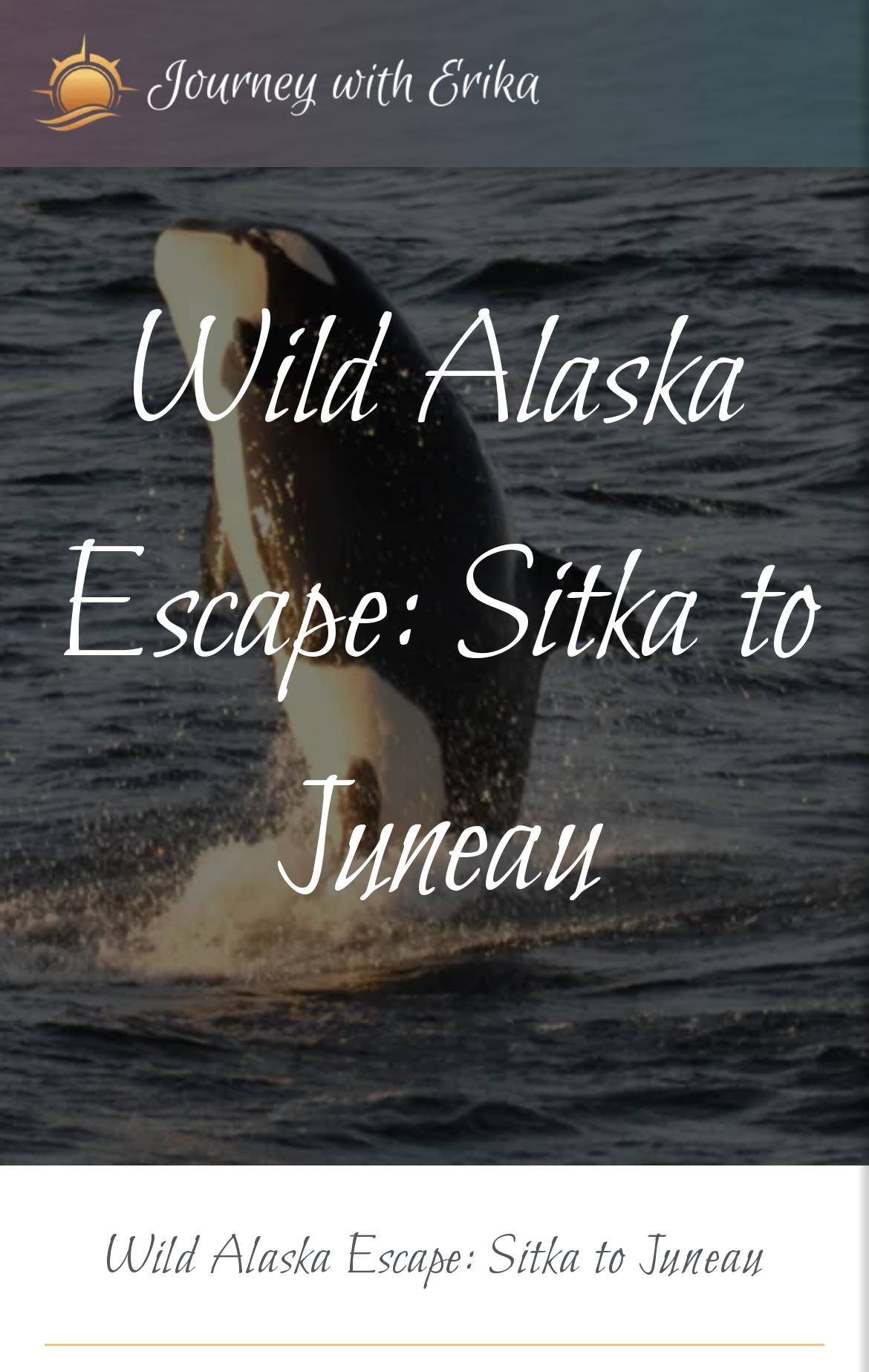Convey a detailed summary of the webpage, mentioning all key elements.

The webpage is about a travel journey, specifically a Wild Alaska Escape from Sitka to Juneau with Erika. At the top-left corner, there is a link and an image, both labeled "Journey with Erika". 

Below the top-left corner, there is a main header section that spans the entire width of the page. This section contains a heading that reads "Wild Alaska Escape: Sitka to Juneau" and is positioned near the top of the page. 

Underneath the heading, there is a navigation section labeled "Breadcrumbs" that takes up a significant portion of the page's width. 

At the very bottom of the page, there is another header section that also spans the entire width. This section contains a heading with the same text as the previous one, "Wild Alaska Escape: Sitka to Juneau", and is positioned near the bottom of the page.